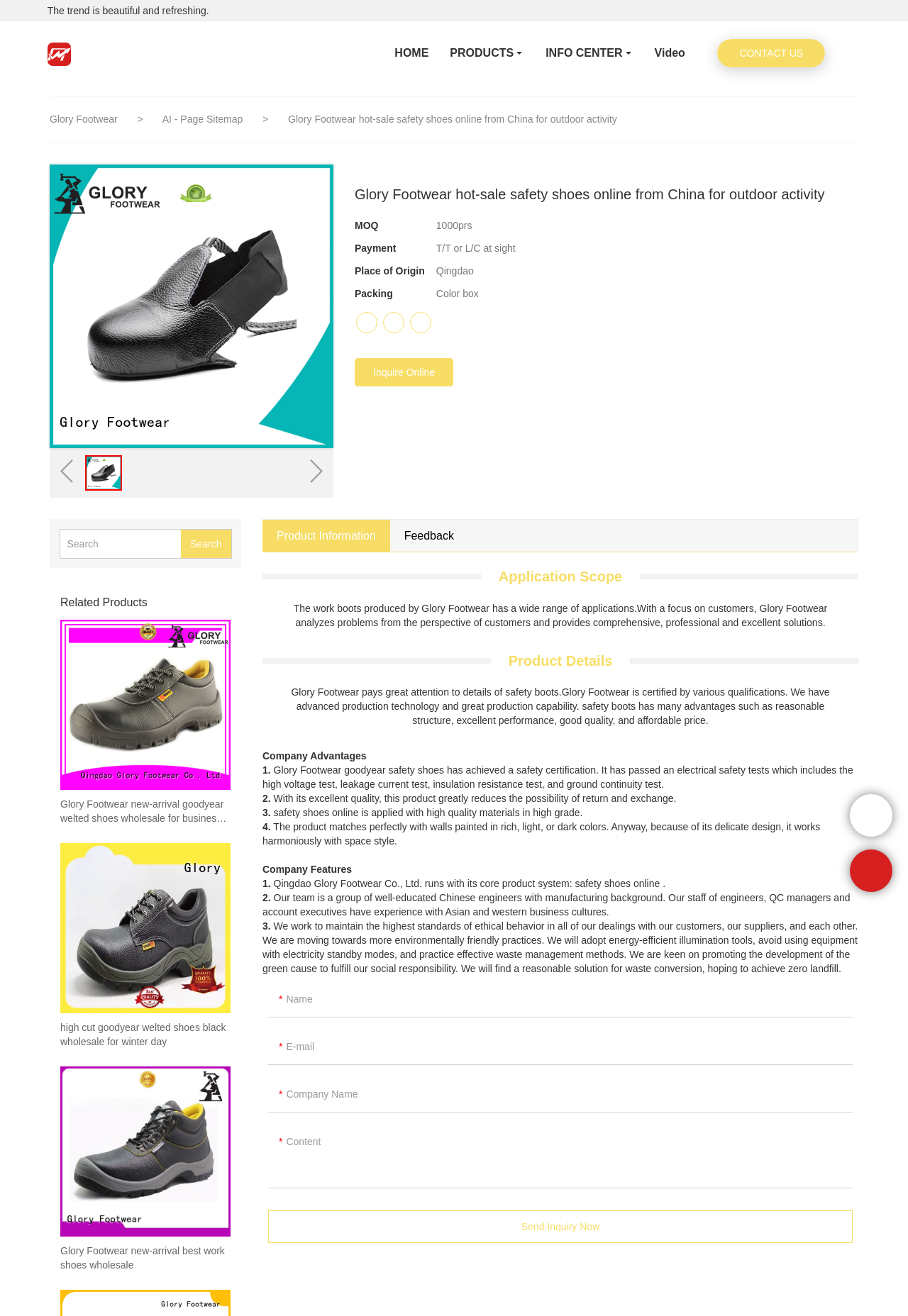Determine the bounding box for the described HTML element: "Inquire Online". Ensure the coordinates are four float numbers between 0 and 1 in the format [left, top, right, bottom].

[0.391, 0.272, 0.499, 0.294]